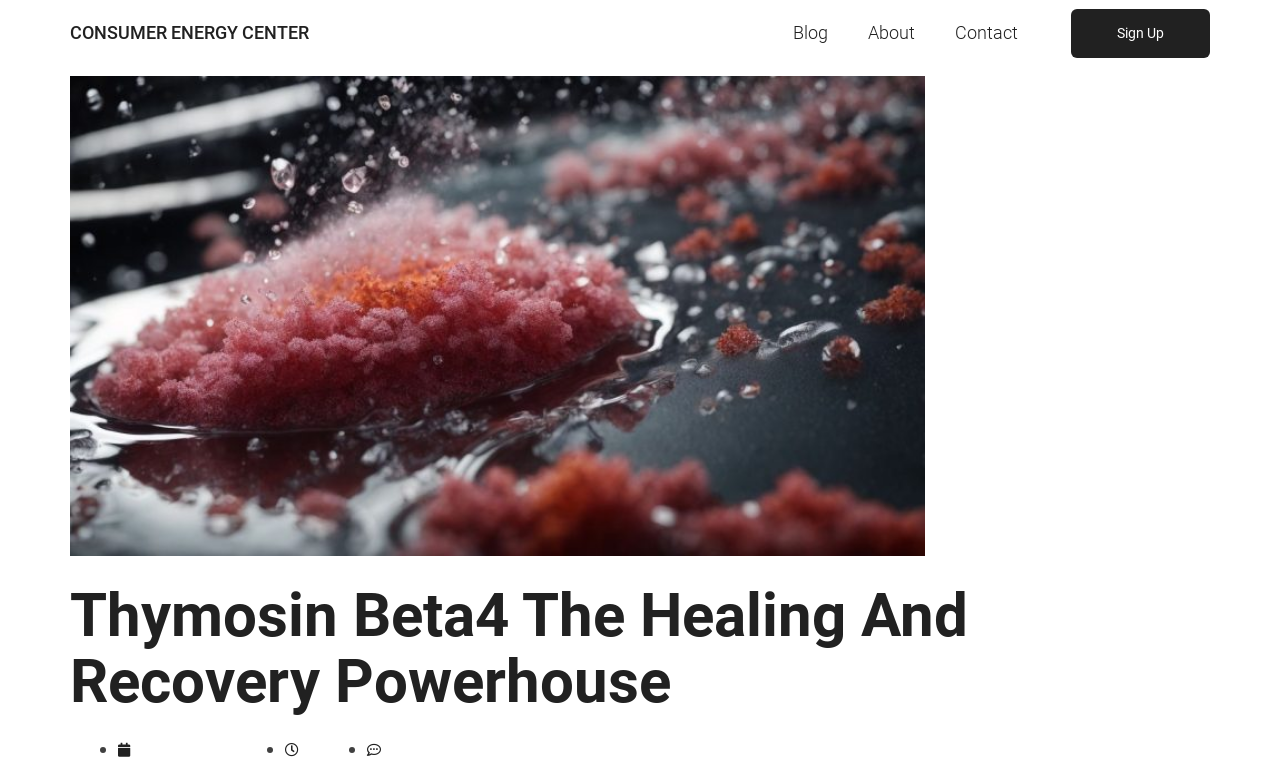Indicate the bounding box coordinates of the element that needs to be clicked to satisfy the following instruction: "read more about Thymosin Beta4". The coordinates should be four float numbers between 0 and 1, i.e., [left, top, right, bottom].

[0.055, 0.75, 0.756, 0.927]